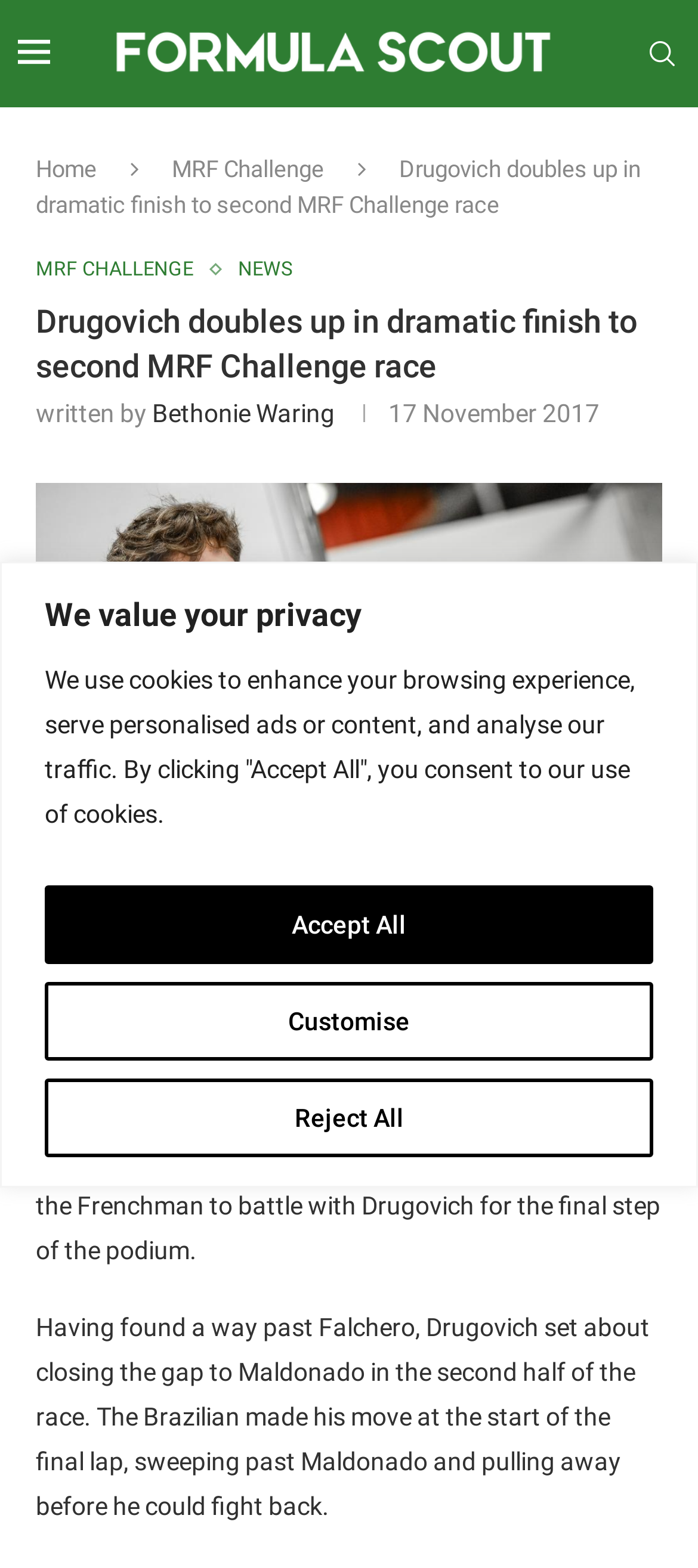Provide the text content of the webpage's main heading.

Drugovich doubles up in dramatic finish to second MRF Challenge race